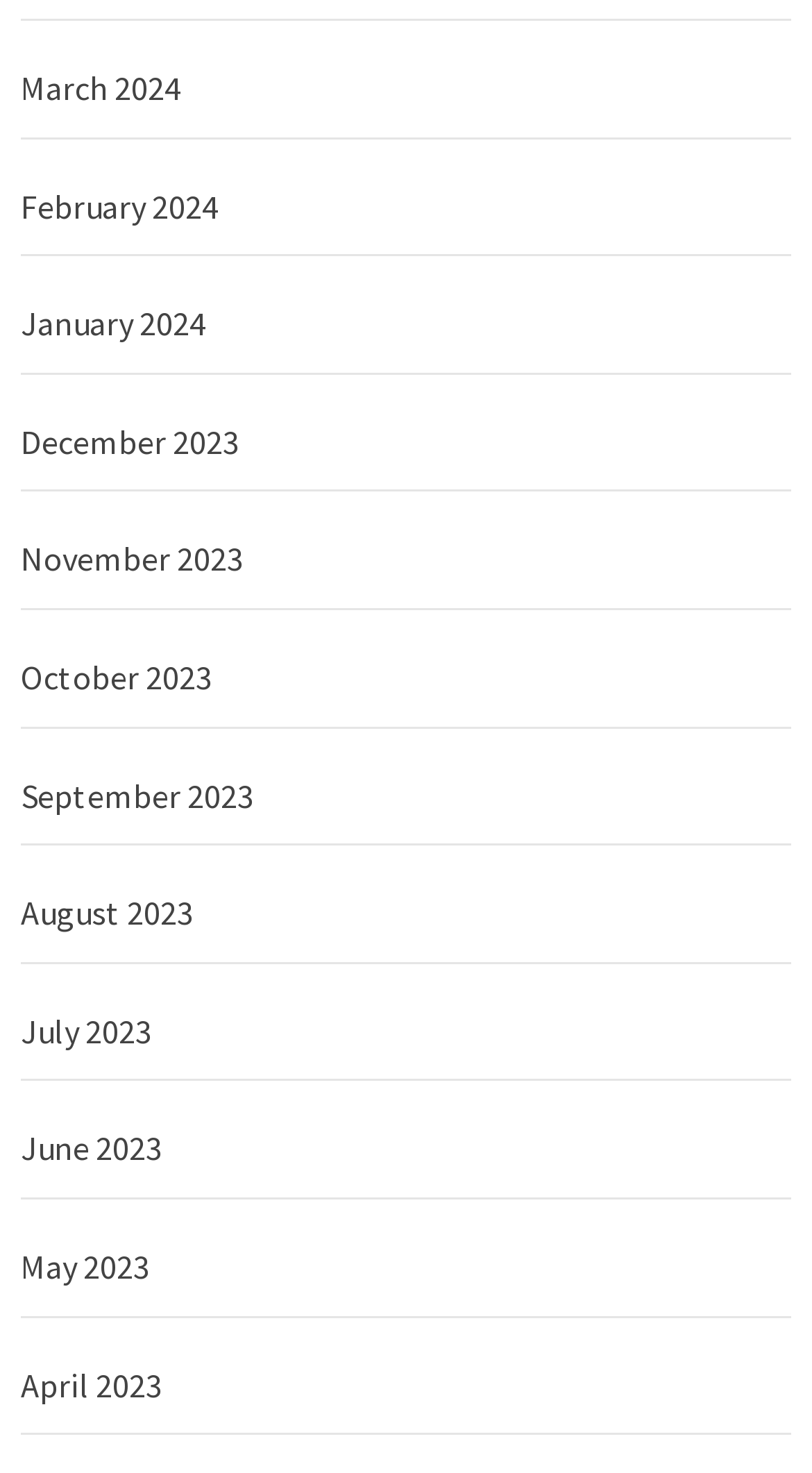What is the earliest month listed?
Look at the screenshot and respond with one word or a short phrase.

April 2023